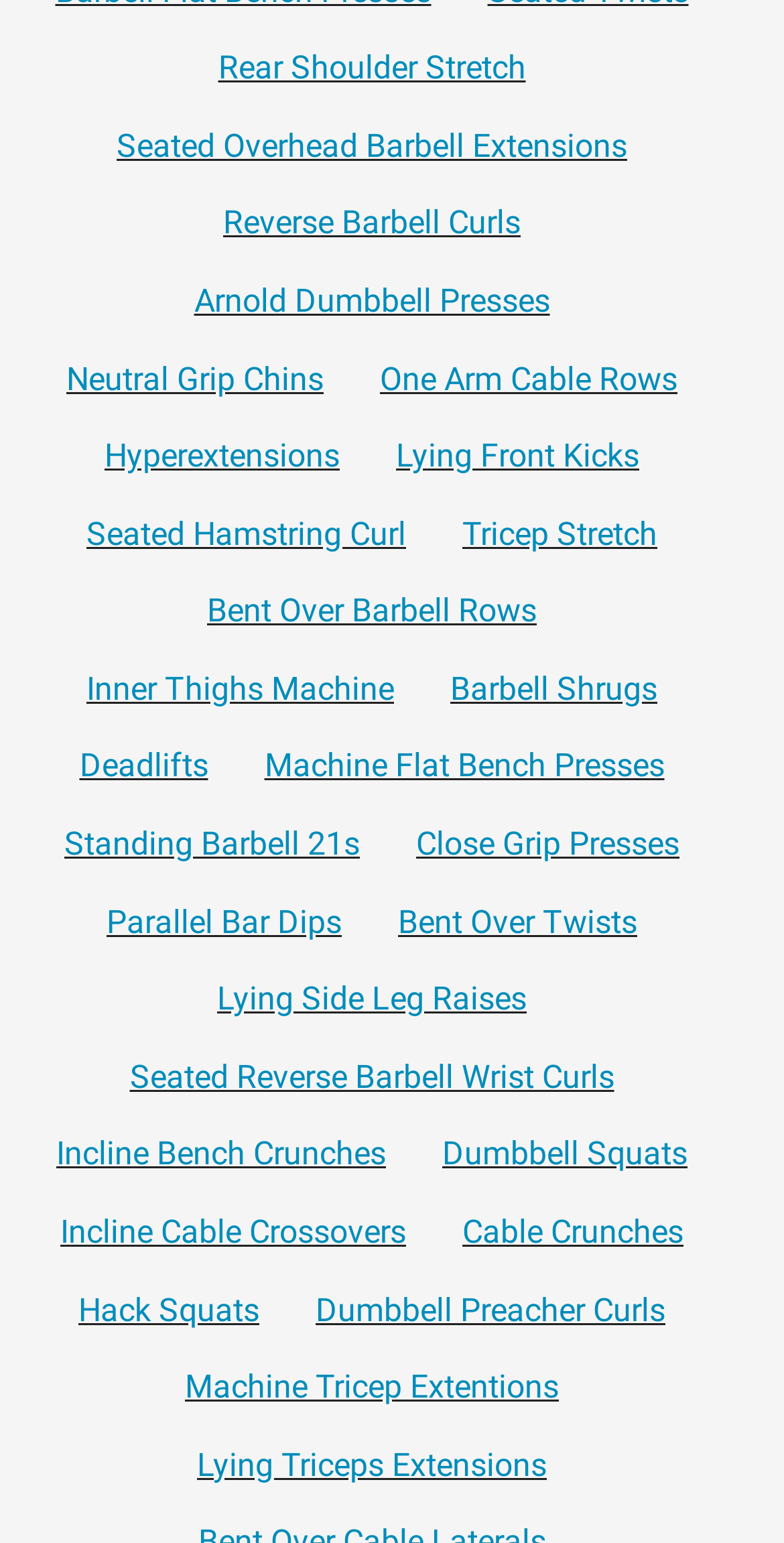What is the location of the 'Tricep Stretch' exercise on the webpage?
Examine the image and give a concise answer in one word or a short phrase.

Middle left